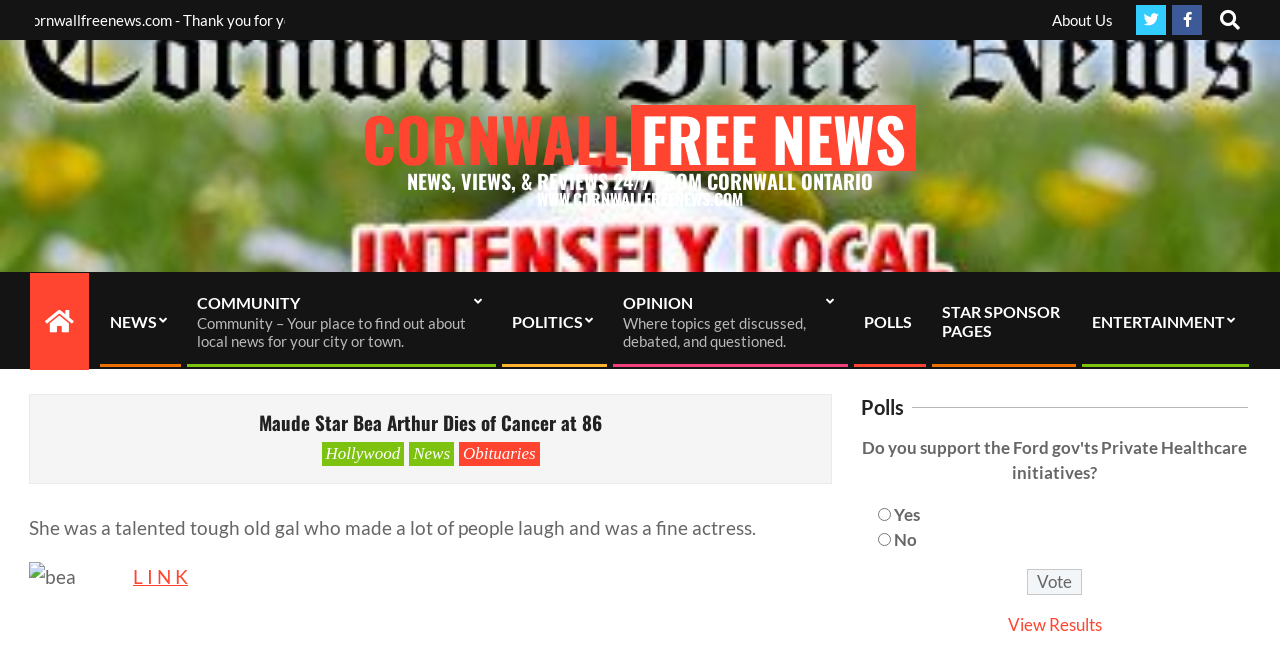Determine the bounding box for the HTML element described here: "Star Sponsor Pages". The coordinates should be given as [left, top, right, bottom] with each number being a float between 0 and 1.

[0.725, 0.43, 0.841, 0.551]